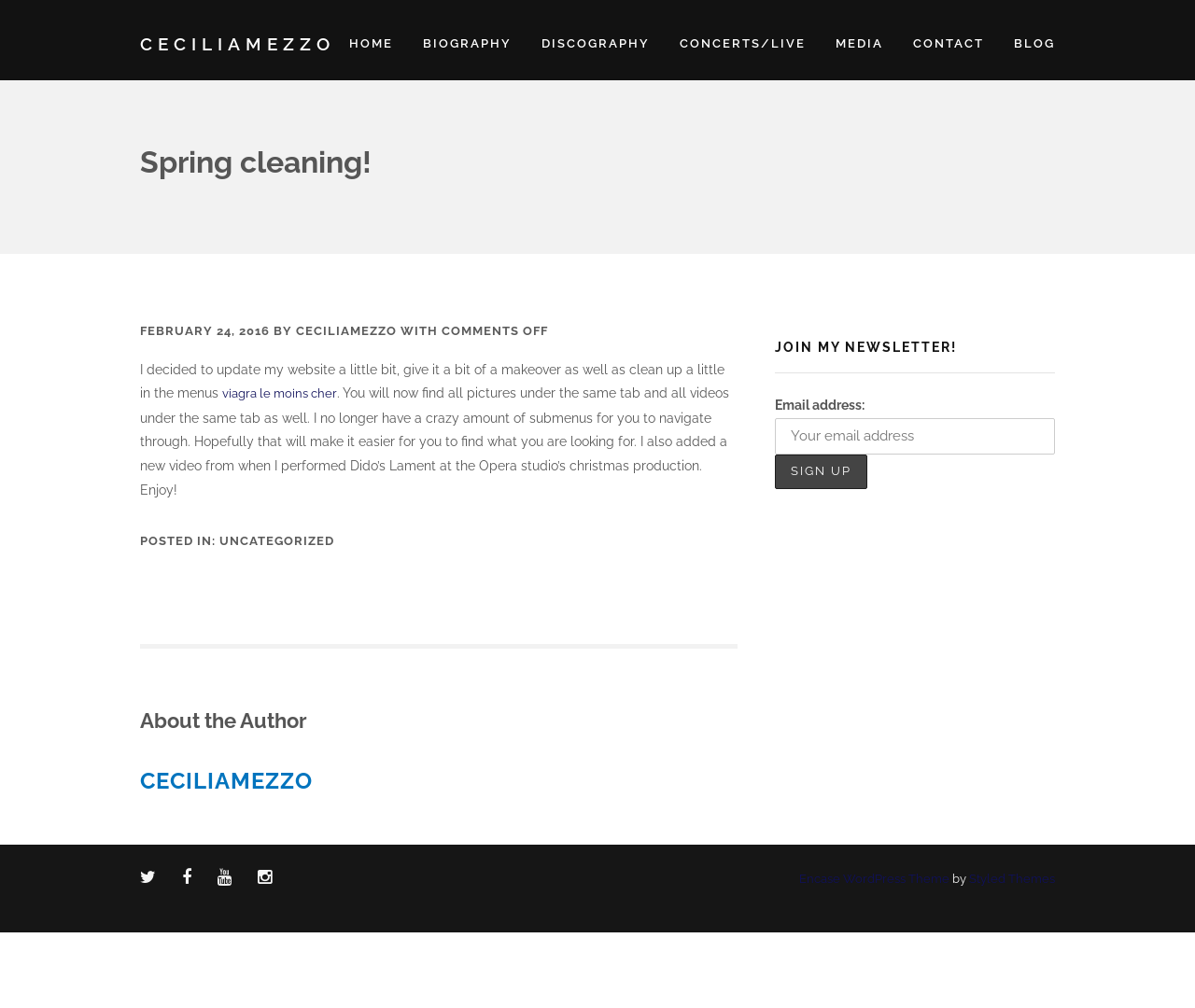Answer the question below using just one word or a short phrase: 
What is the theme of the website?

Encase WordPress Theme